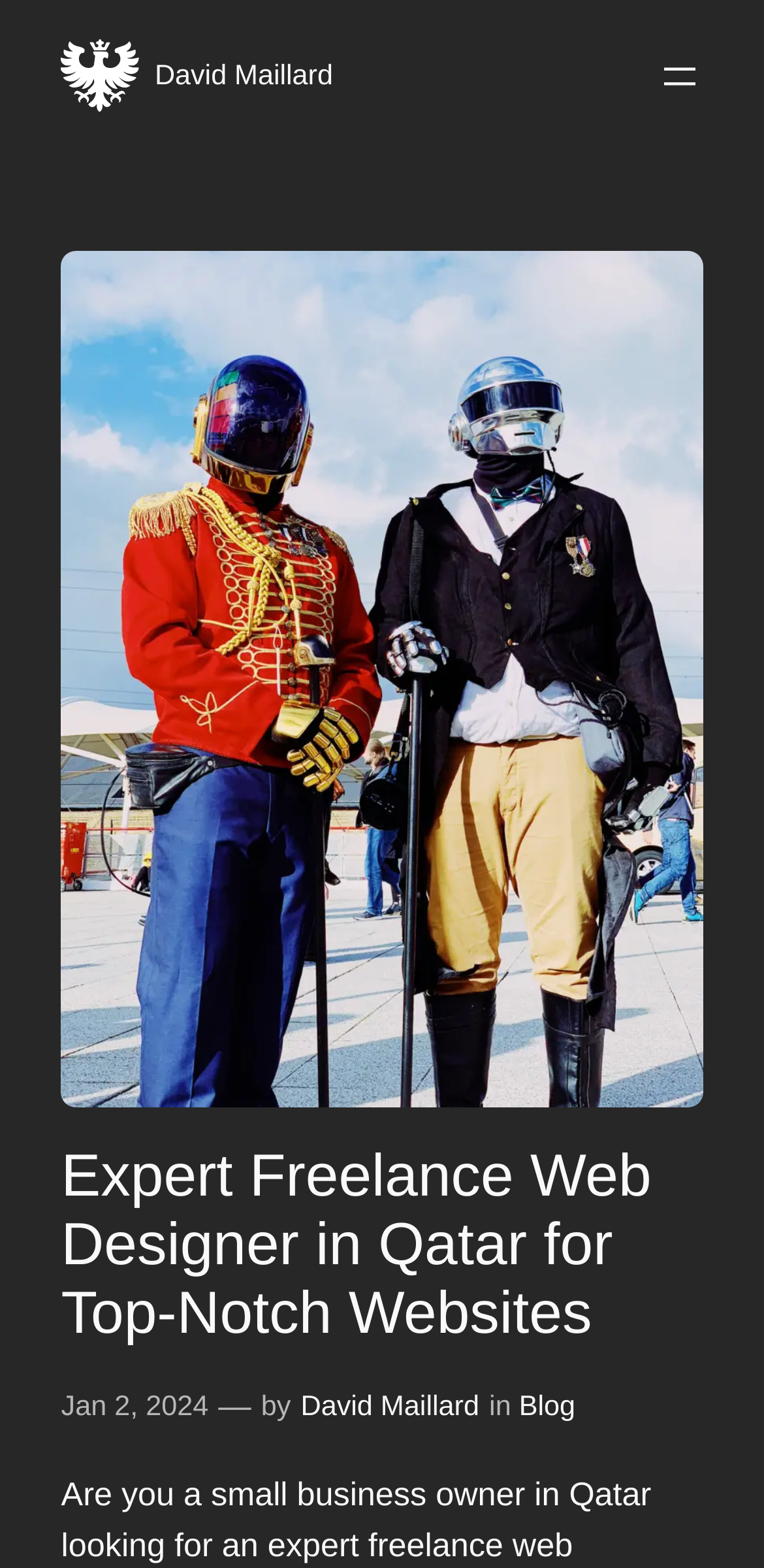What is the category of the article?
From the screenshot, supply a one-word or short-phrase answer.

Blog